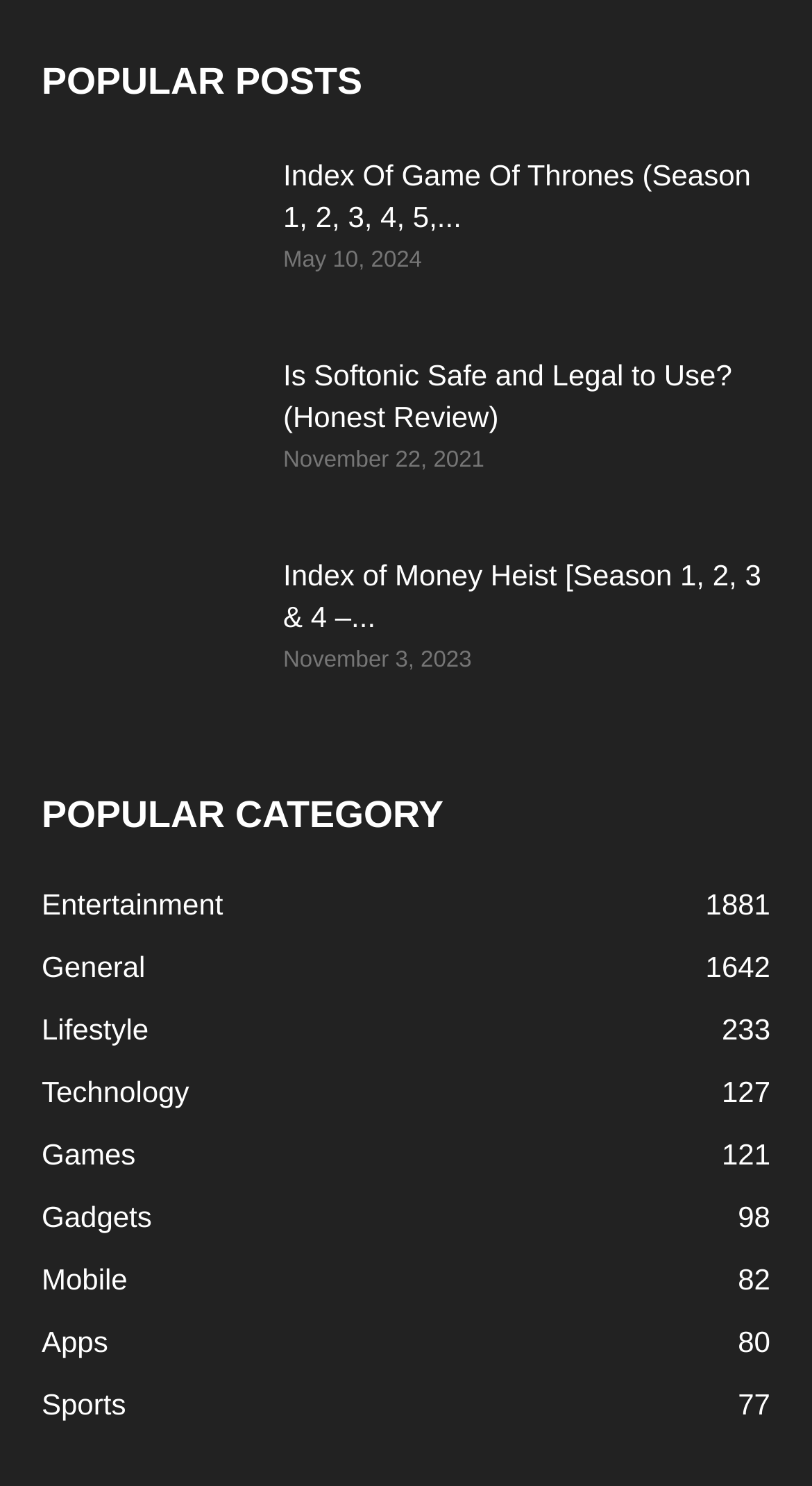How many posts are related to Money Heist?
Can you provide a detailed and comprehensive answer to the question?

There is only one post related to Money Heist, which is indicated by the single link 'Index of Money Heist' in the 'POPULAR POSTS' section.